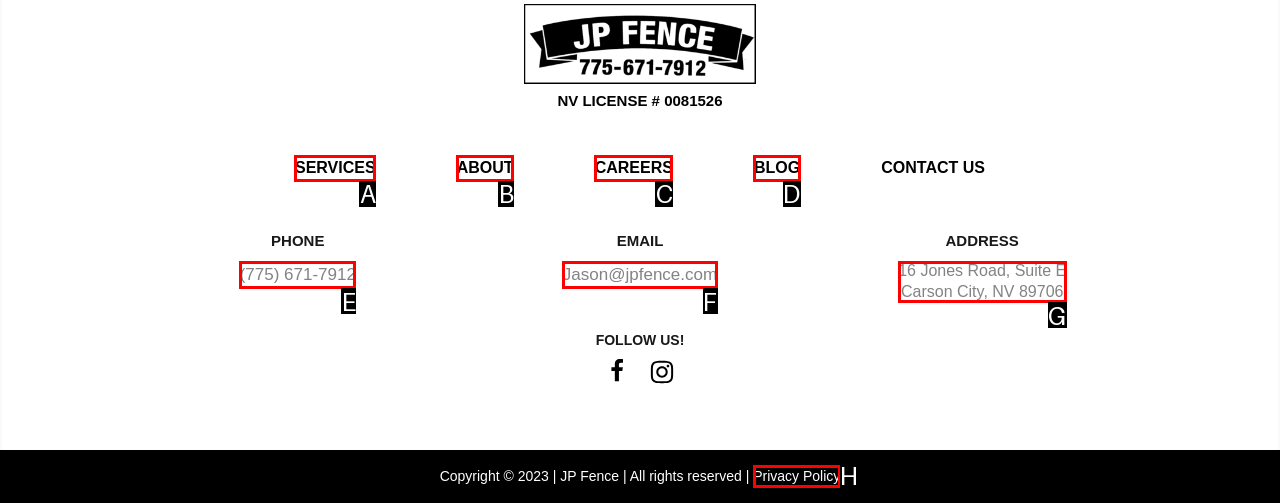From the choices provided, which HTML element best fits the description: (775) 671-7912? Answer with the appropriate letter.

E